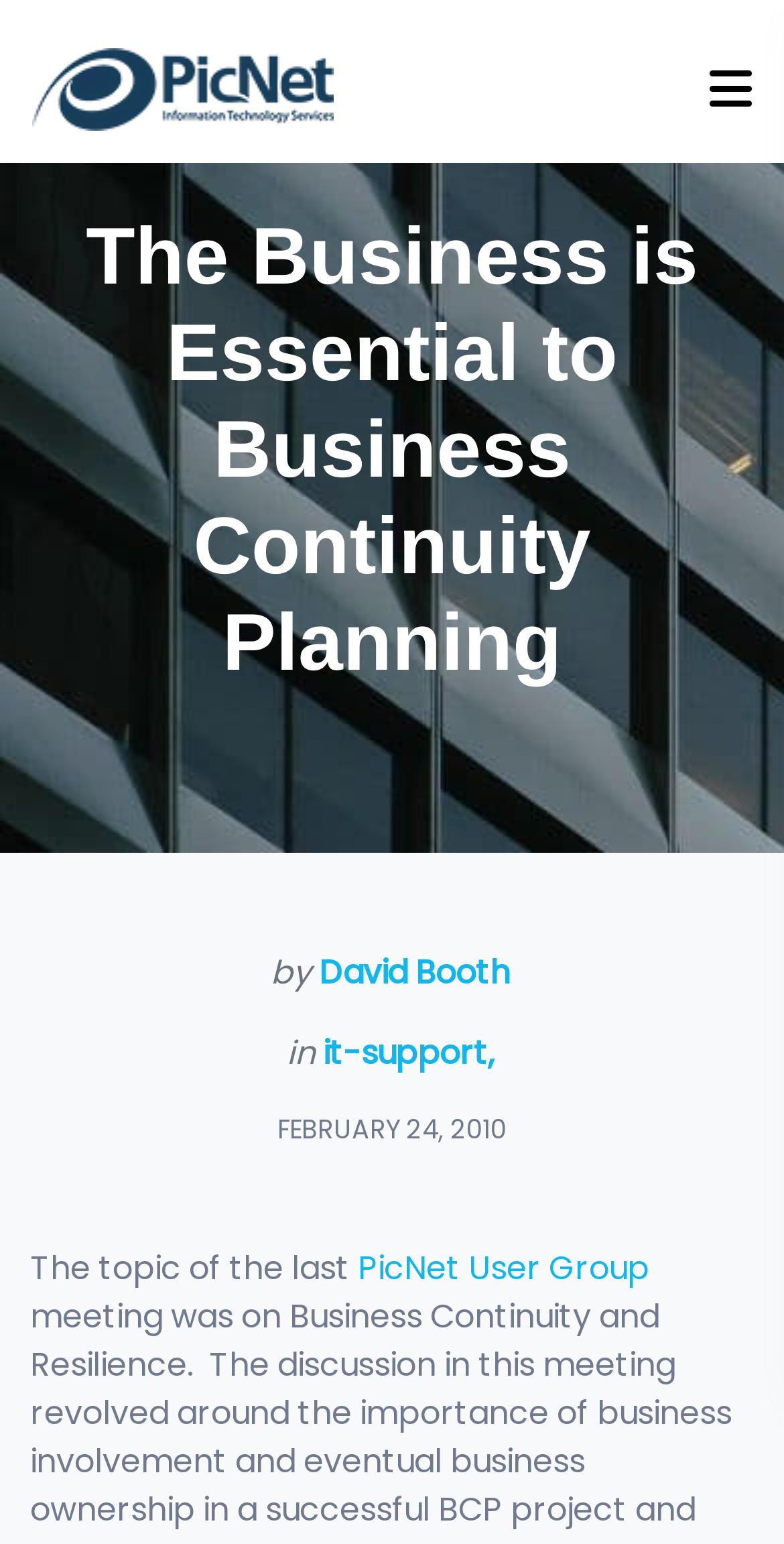Provide the bounding box coordinates of the HTML element described by the text: "PicNet User Group".

[0.456, 0.807, 0.828, 0.837]